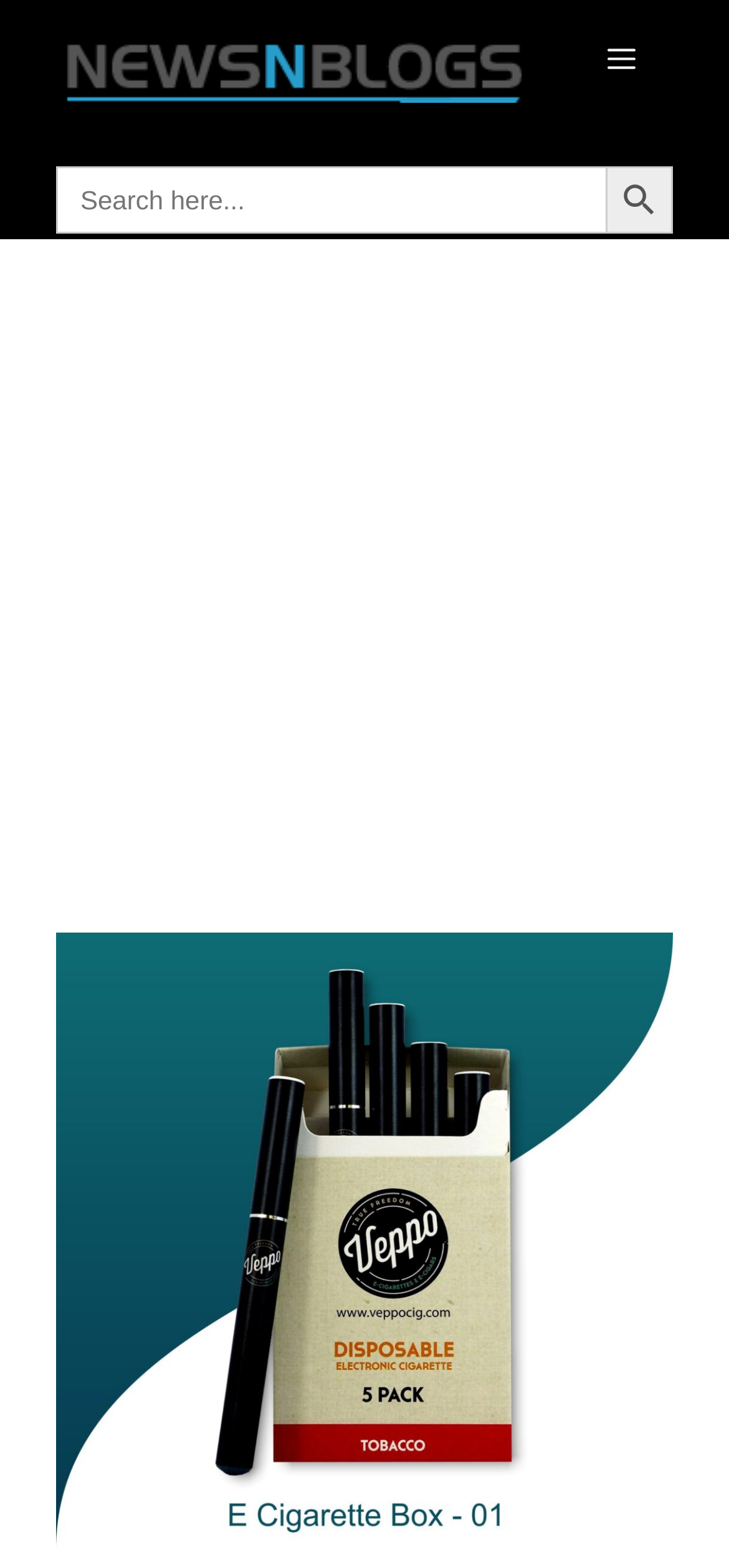Please answer the following query using a single word or phrase: 
What is the purpose of the search bar?

To search the website